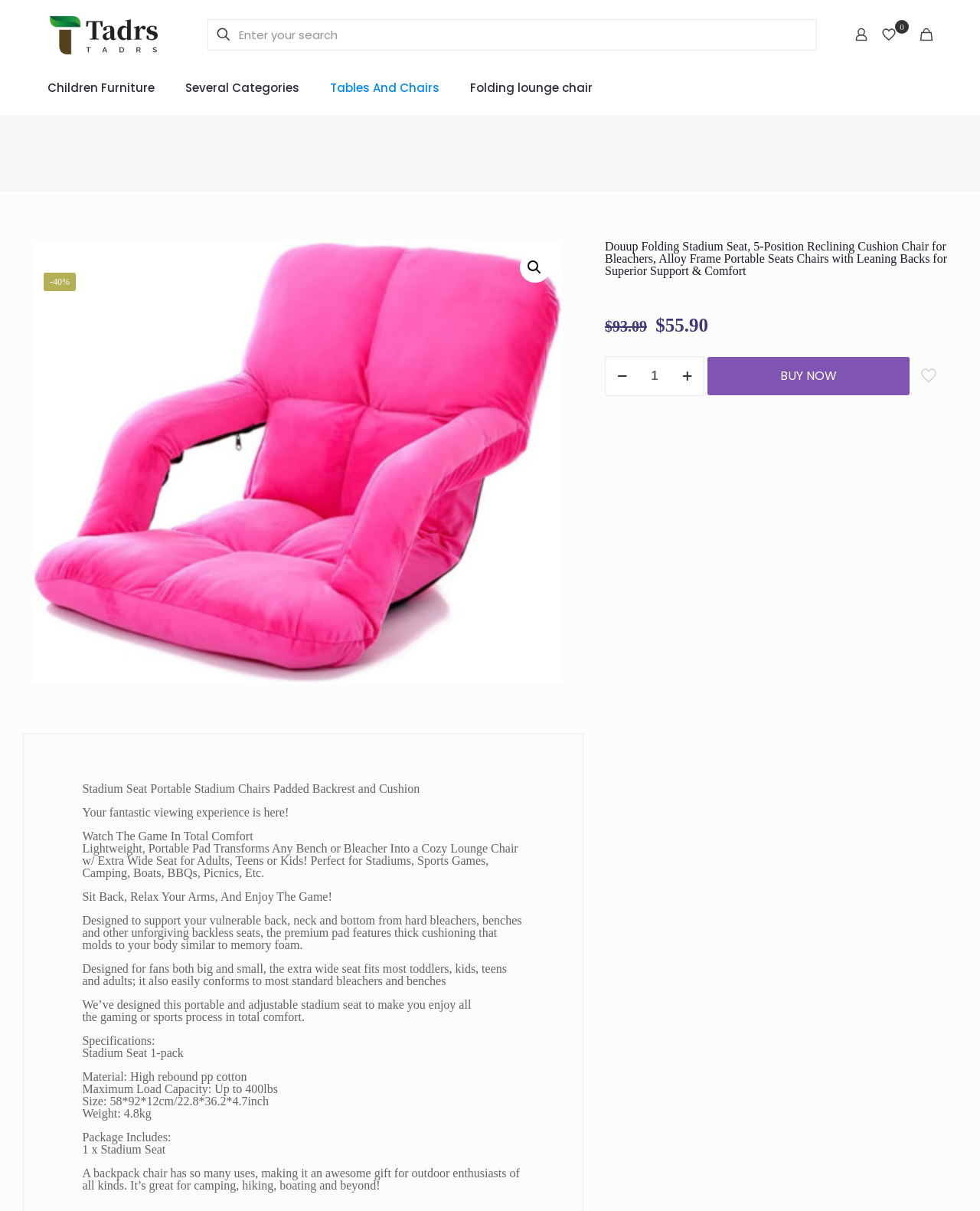What is the size of the stadium seat?
Refer to the image and give a detailed answer to the question.

I found the size of the stadium seat by looking at the specifications section of the webpage, which lists the details of the product. The relevant specification is 'Size: 58*92*12cm/22.8*36.2*4.7inch'.